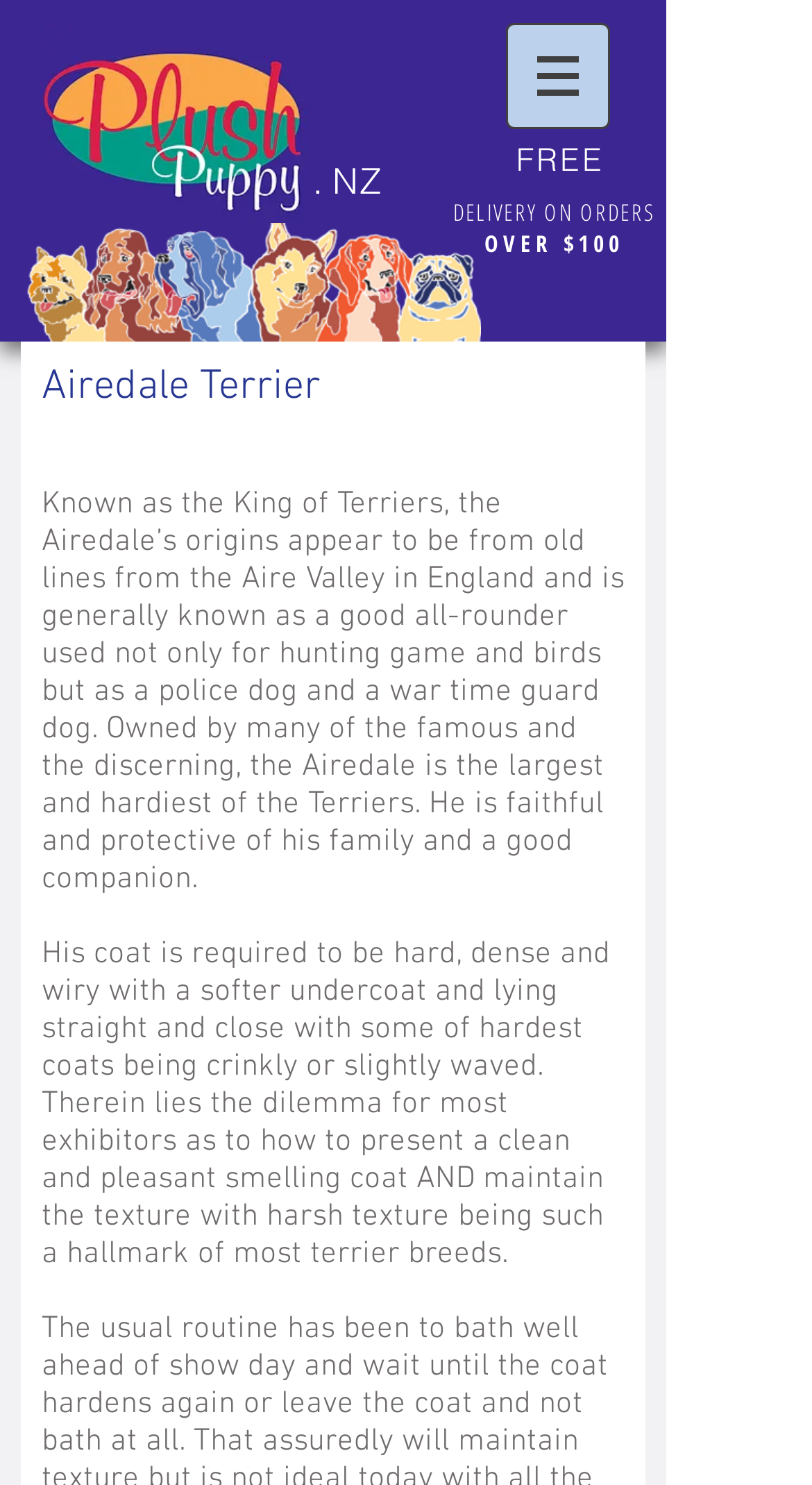What is the Airedale Terrier known for?
Please provide a comprehensive and detailed answer to the question.

According to the webpage content, the Airedale Terrier is known for being a good all-rounder, used not only for hunting game and birds but also as a police dog and a war time guard dog, as stated in the StaticText element with the text 'Known as the King of Terriers, the Airedale’s origins appear to be from old lines from the Aire Valley in England and is generally known as a good all-rounder used not only for hunting game and birds but as a police dog and a war time guard dog.'